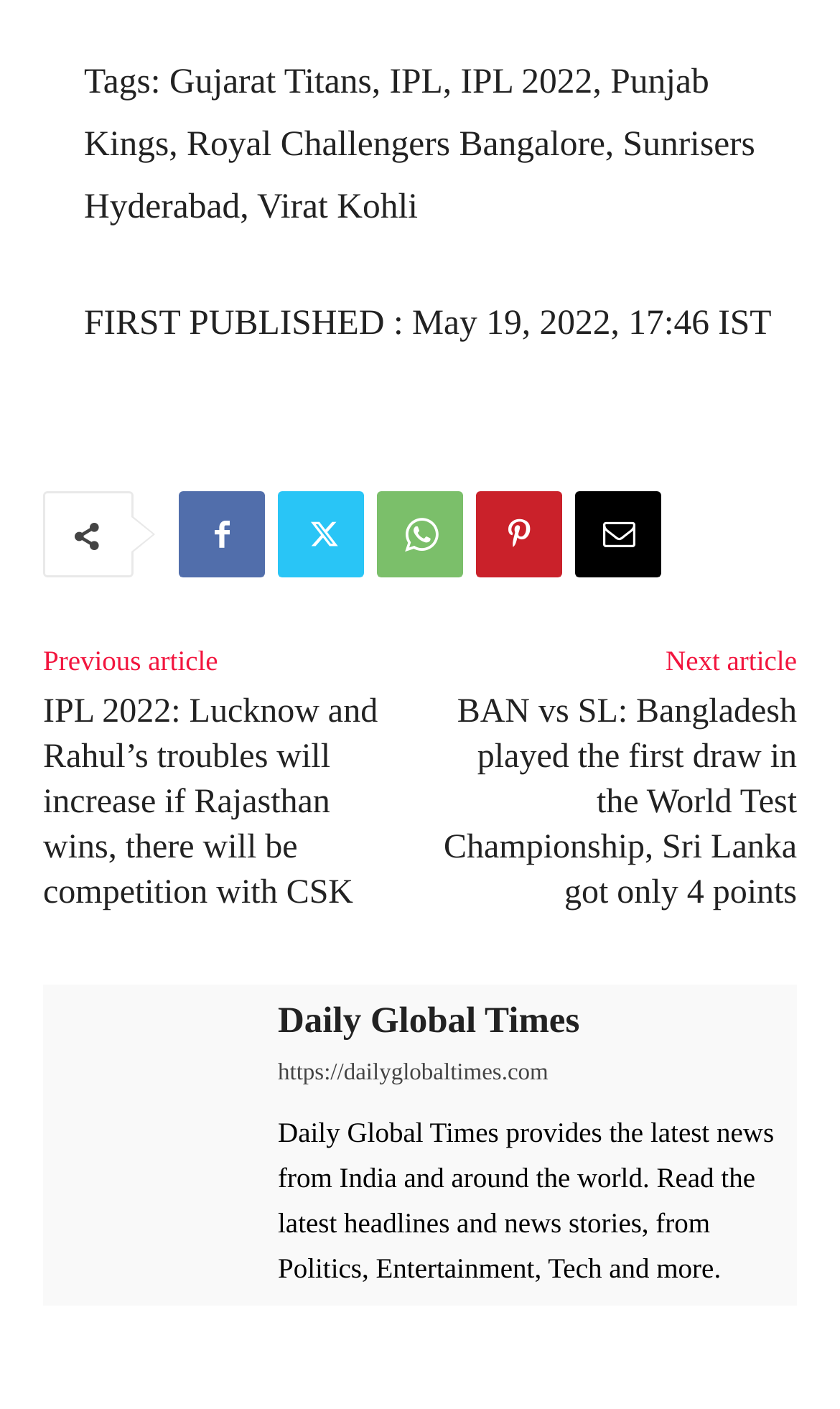Please specify the bounding box coordinates of the region to click in order to perform the following instruction: "Skip to main content".

None